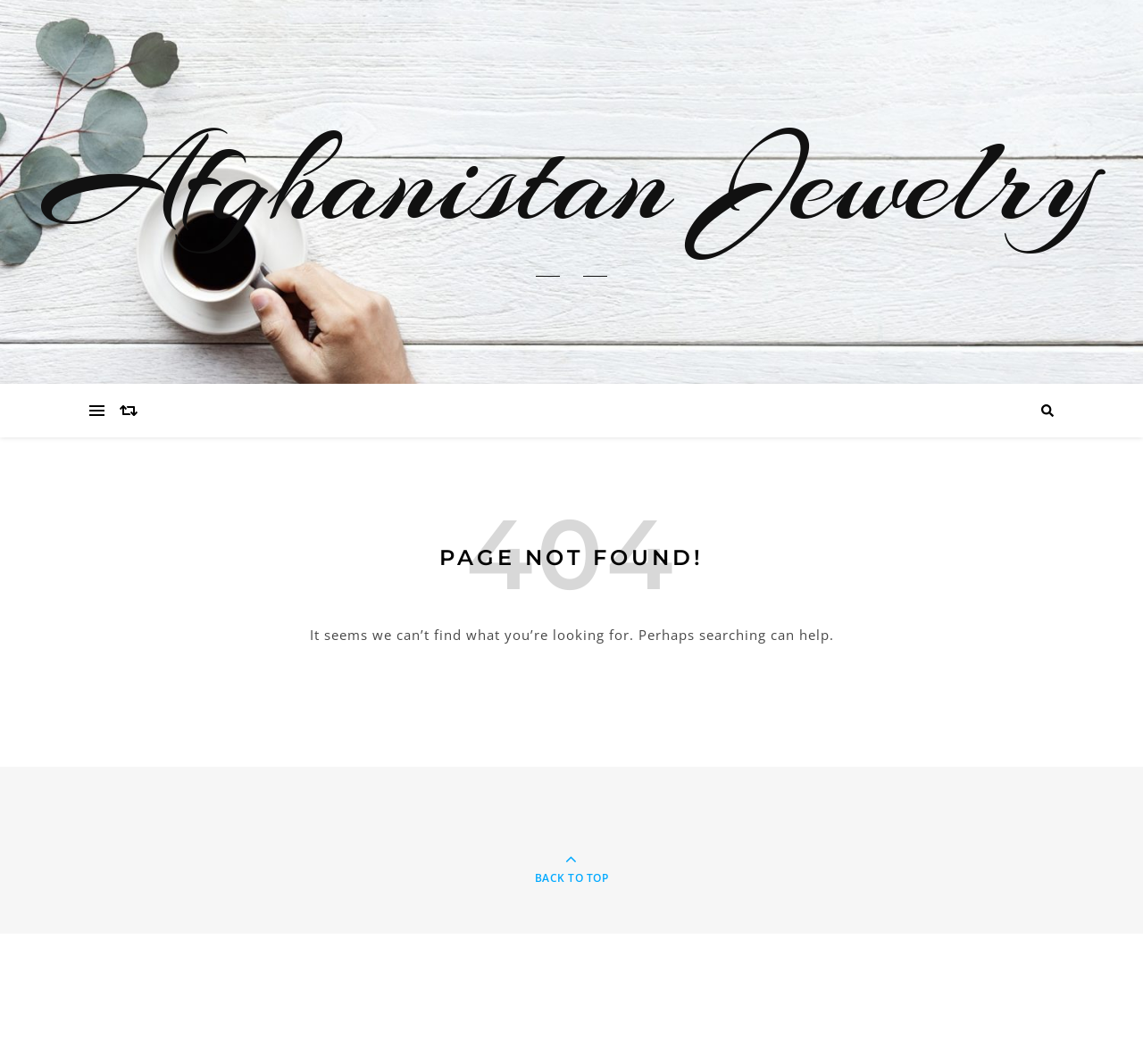What is the error message on the page? Look at the image and give a one-word or short phrase answer.

404 PAGE NOT FOUND!